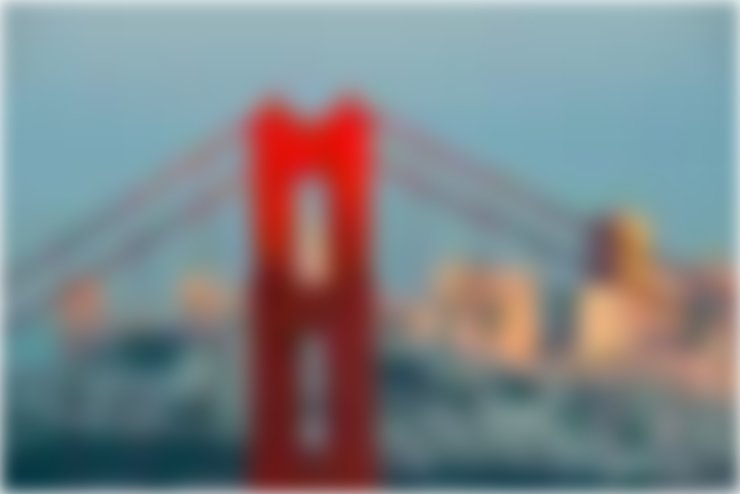Describe in detail everything you see in the image.

The image features a striking view of the Golden Gate Bridge, its iconic red structure standing out against a soft blue sky. The bridge, a symbol of San Francisco and engineering marvel, is partially obscured by fog, adding a mystical quality to the scene. In the background, hints of the city's skyline can be seen, blending harmoniously with the natural beauty of the area. This captivating image encapsulates the essence of relocation services offered by Reloux, emphasizing the connection between international moves and the unique cultures of remarkable destinations like the USA.